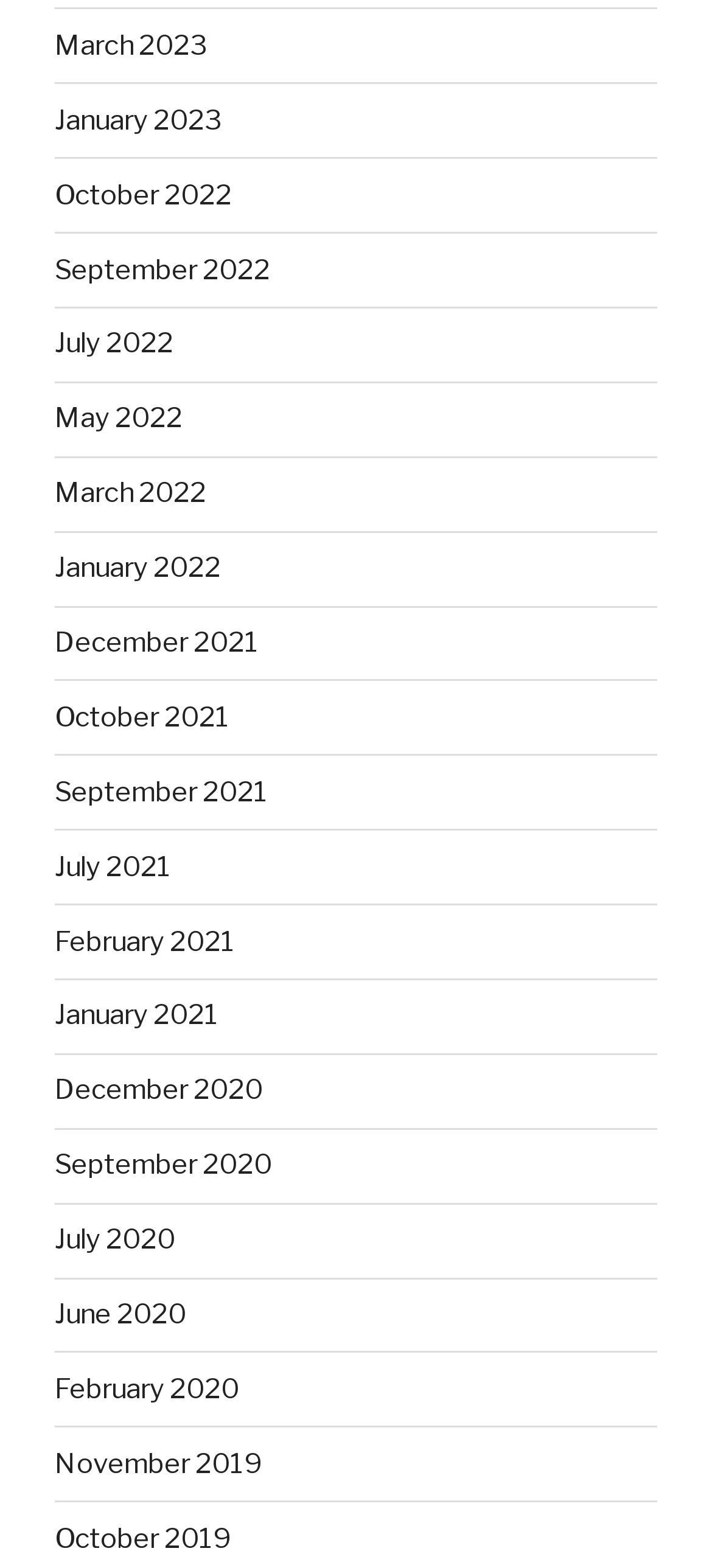How many links are related to the year 2022?
Based on the screenshot, answer the question with a single word or phrase.

4